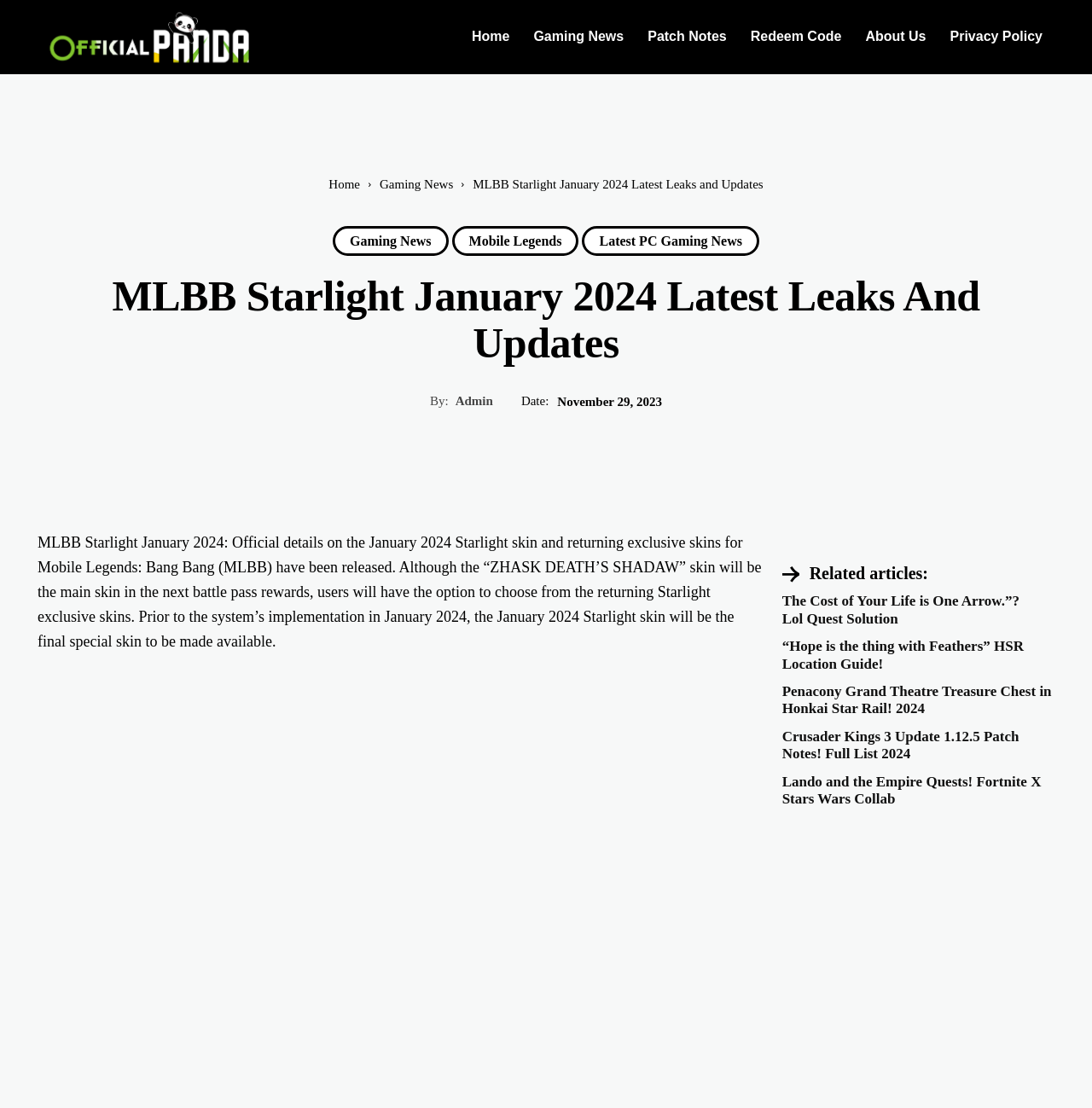What is the date of the article?
Look at the image and provide a short answer using one word or a phrase.

November 29, 2023